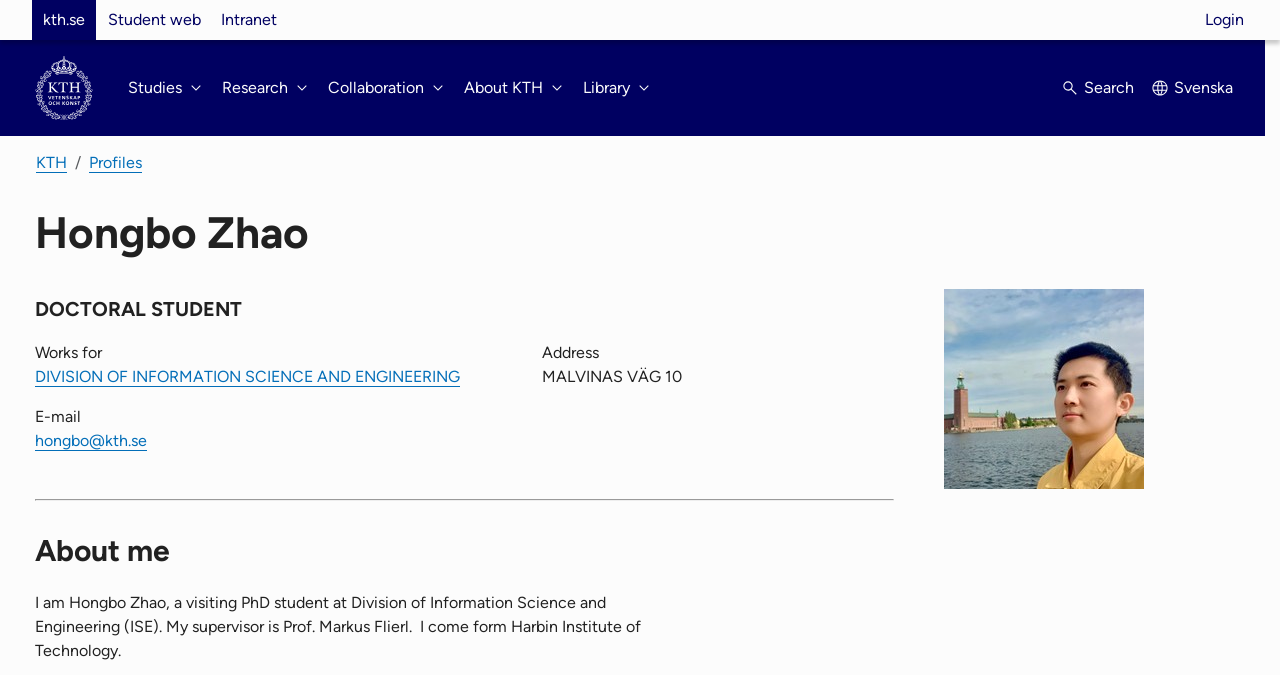Find the bounding box coordinates of the clickable element required to execute the following instruction: "Click the 'Studies' button". Provide the coordinates as four float numbers between 0 and 1, i.e., [left, top, right, bottom].

[0.1, 0.101, 0.161, 0.16]